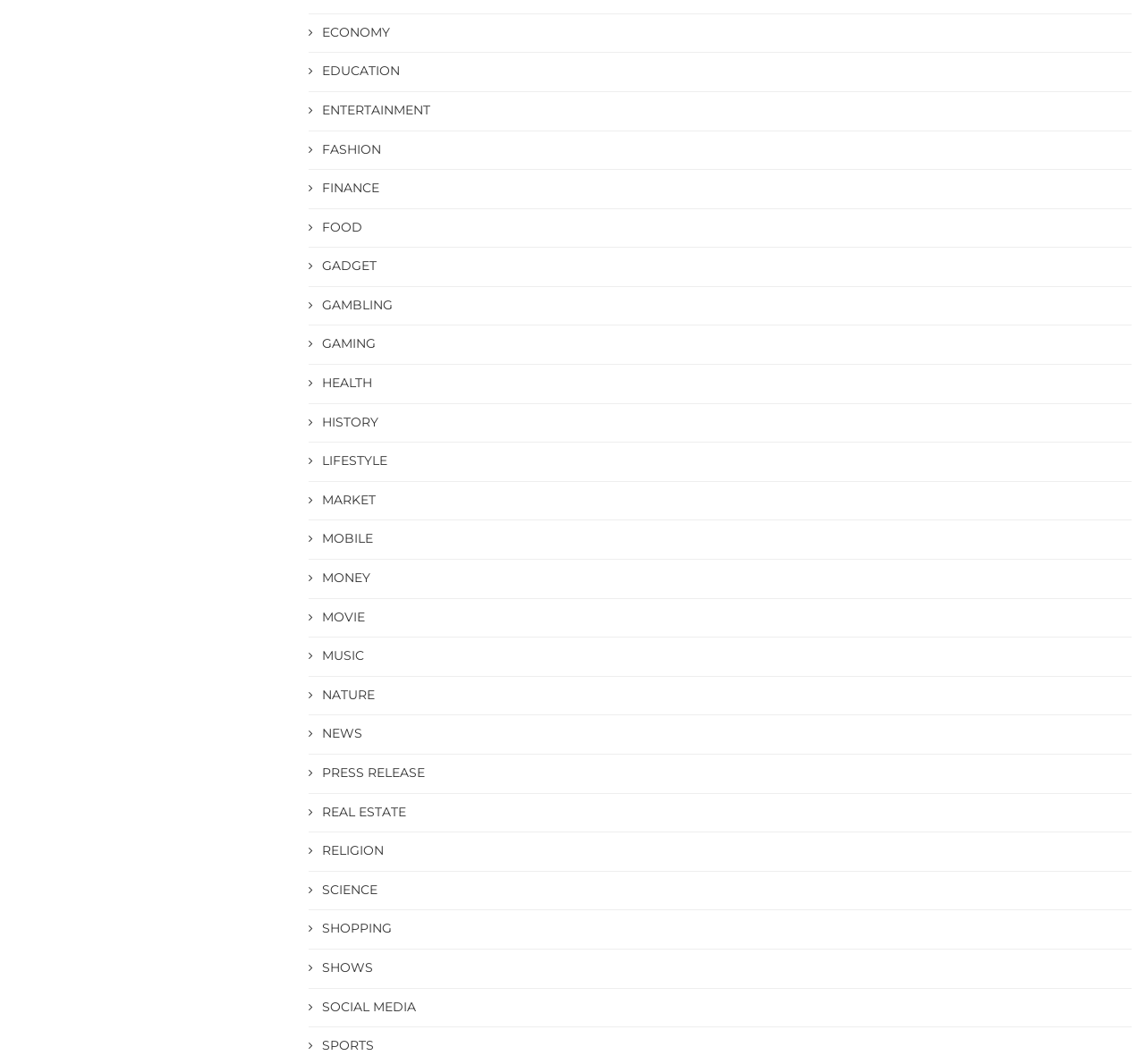Determine the bounding box for the HTML element described here: "REAL ESTATE". The coordinates should be given as [left, top, right, bottom] with each number being a float between 0 and 1.

[0.27, 0.755, 0.987, 0.772]